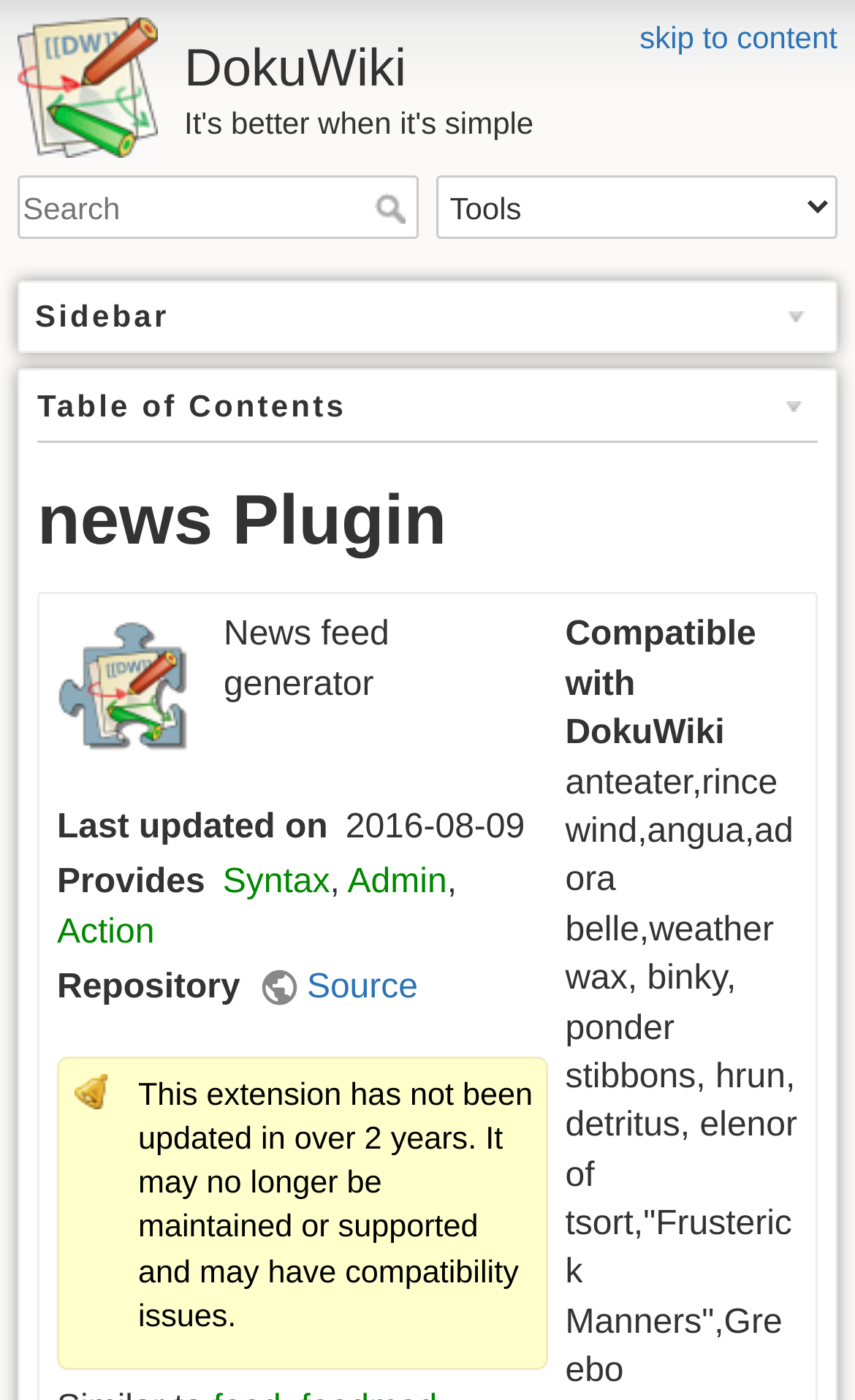Find and provide the bounding box coordinates for the UI element described with: "DokuWiki".

[0.021, 0.013, 0.979, 0.073]